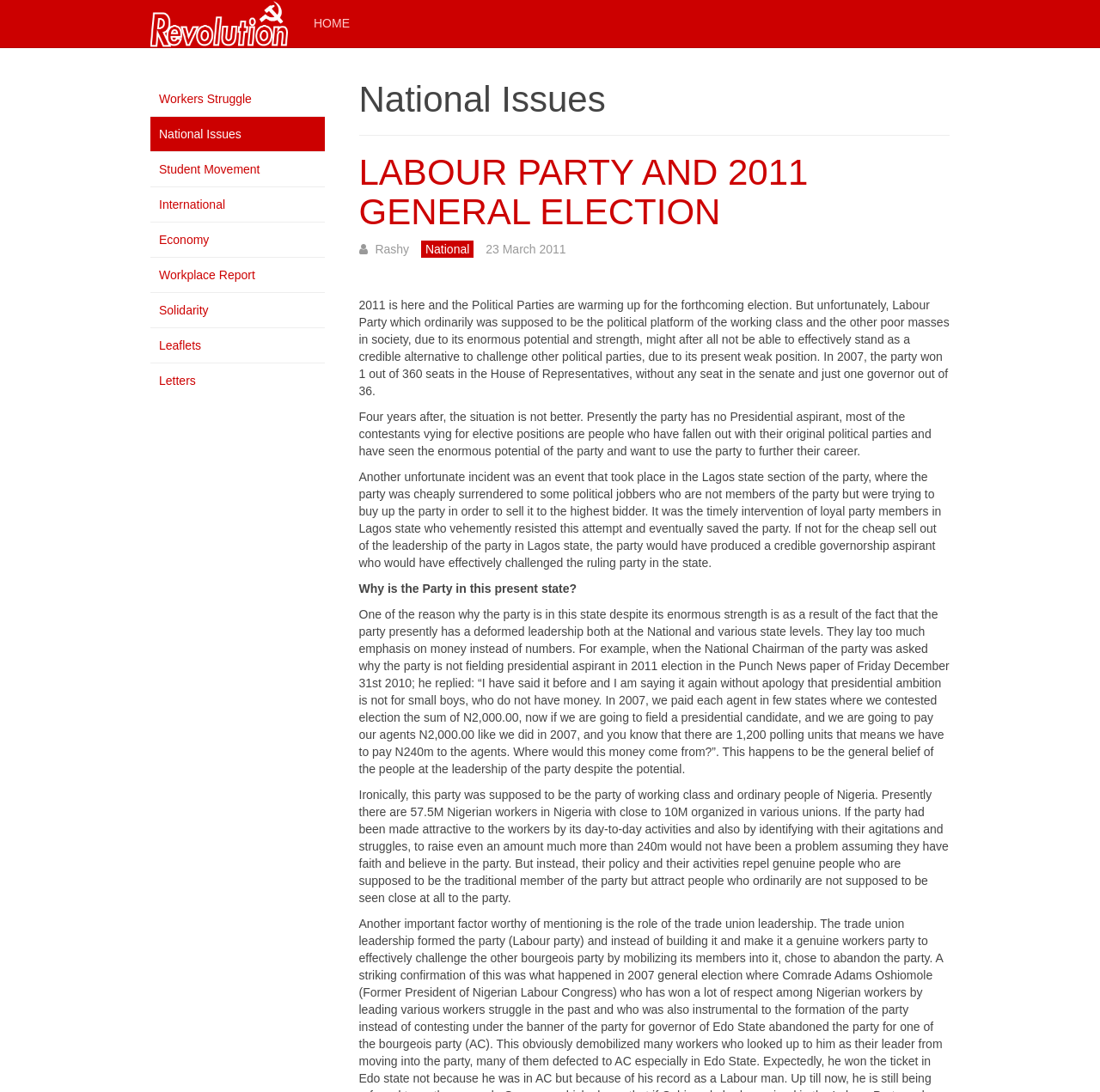What is the amount mentioned for paying agents?
Provide a detailed answer to the question using information from the image.

The amount mentioned for paying agents is N240m, which is stated in the text '...if we are going to pay our agents N2,000.00 like we did in 2007, and you know that there are 1,200 polling units that means we have to pay N240m to the agents.'